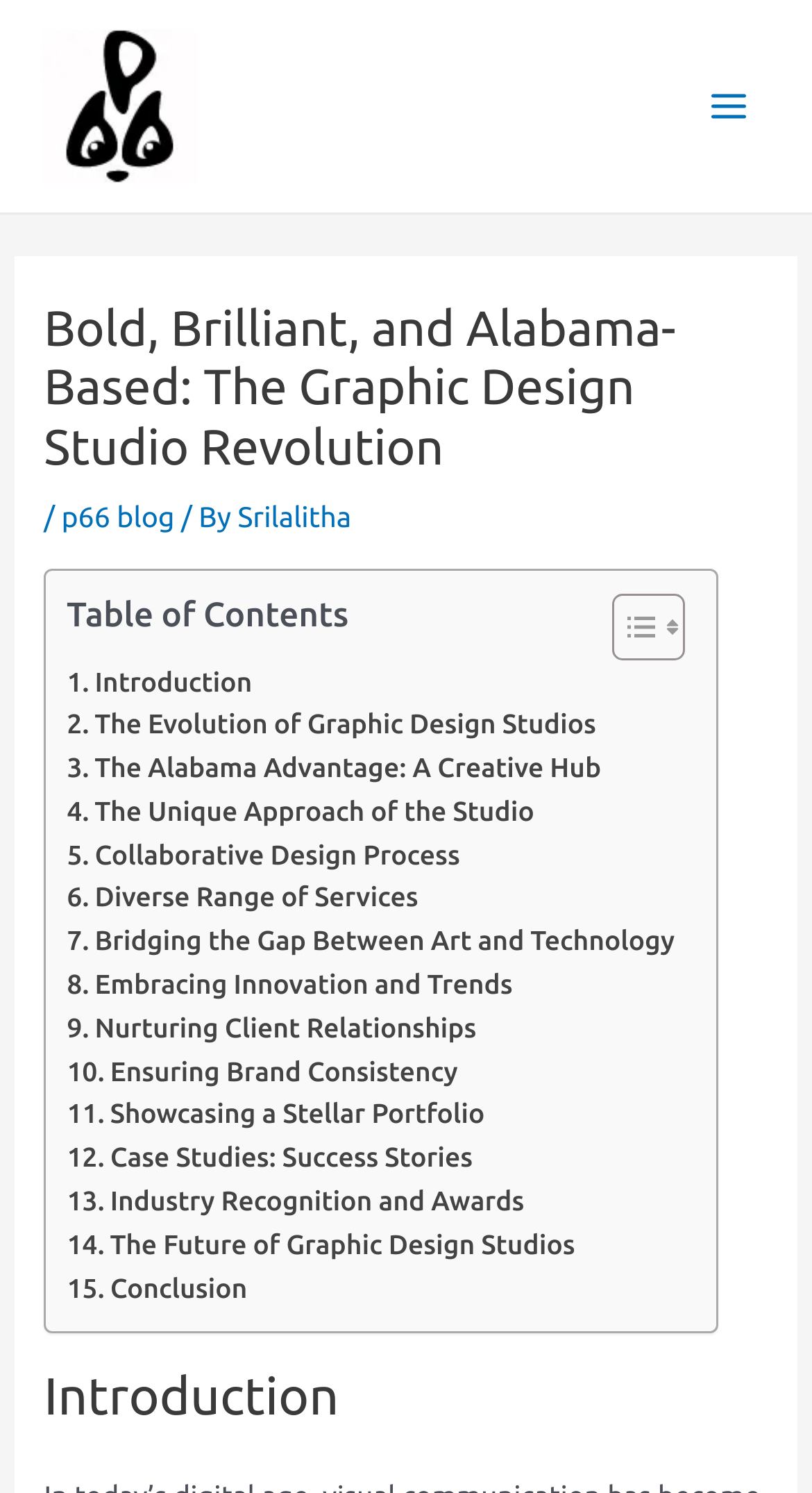Identify the bounding box coordinates of the region I need to click to complete this instruction: "Read the introduction".

[0.054, 0.913, 0.946, 0.958]